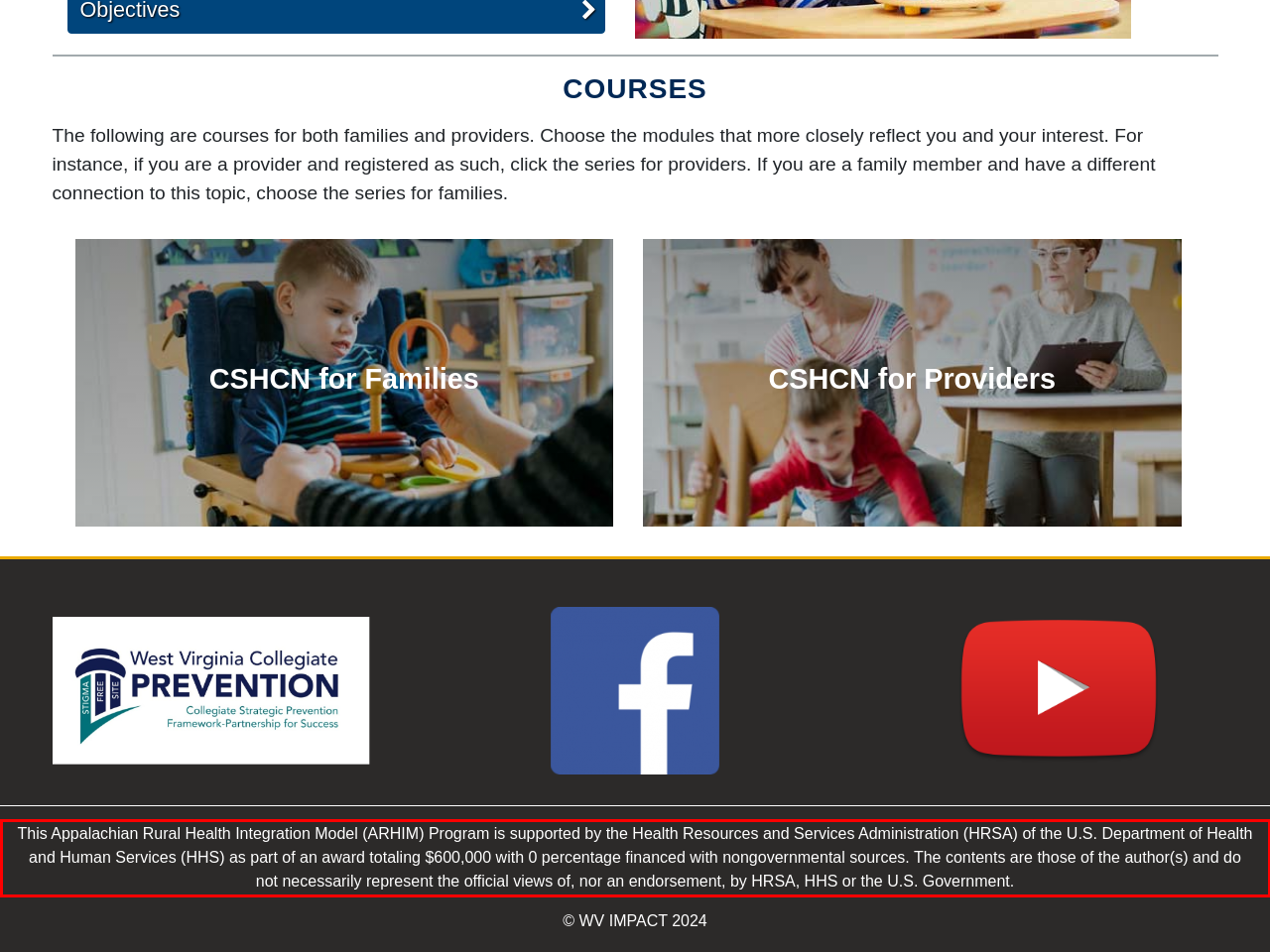Given a screenshot of a webpage with a red bounding box, please identify and retrieve the text inside the red rectangle.

This Appalachian Rural Health Integration Model (ARHIM) Program is supported by the Health Resources and Services Administration (HRSA) of the U.S. Department of Health and Human Services (HHS) as part of an award totaling $600,000 with 0 percentage financed with non­governmental sources. The contents are those of the author(s) and do not necessarily represent the official views of, nor an endorsement, by HRSA, HHS or the U.S. Government.